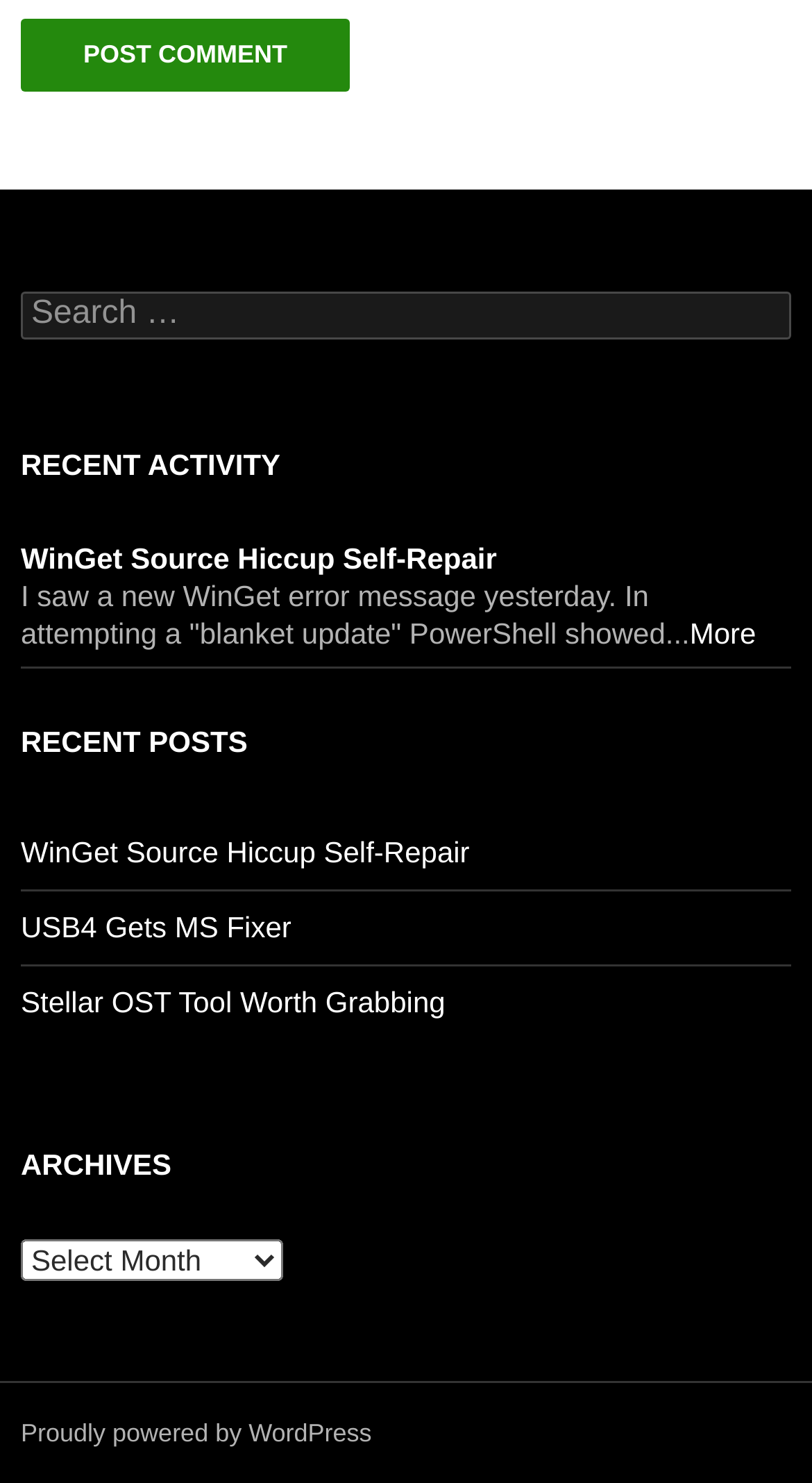Provide the bounding box coordinates for the specified HTML element described in this description: "name="submit" value="Post Comment"". The coordinates should be four float numbers ranging from 0 to 1, in the format [left, top, right, bottom].

[0.026, 0.013, 0.431, 0.062]